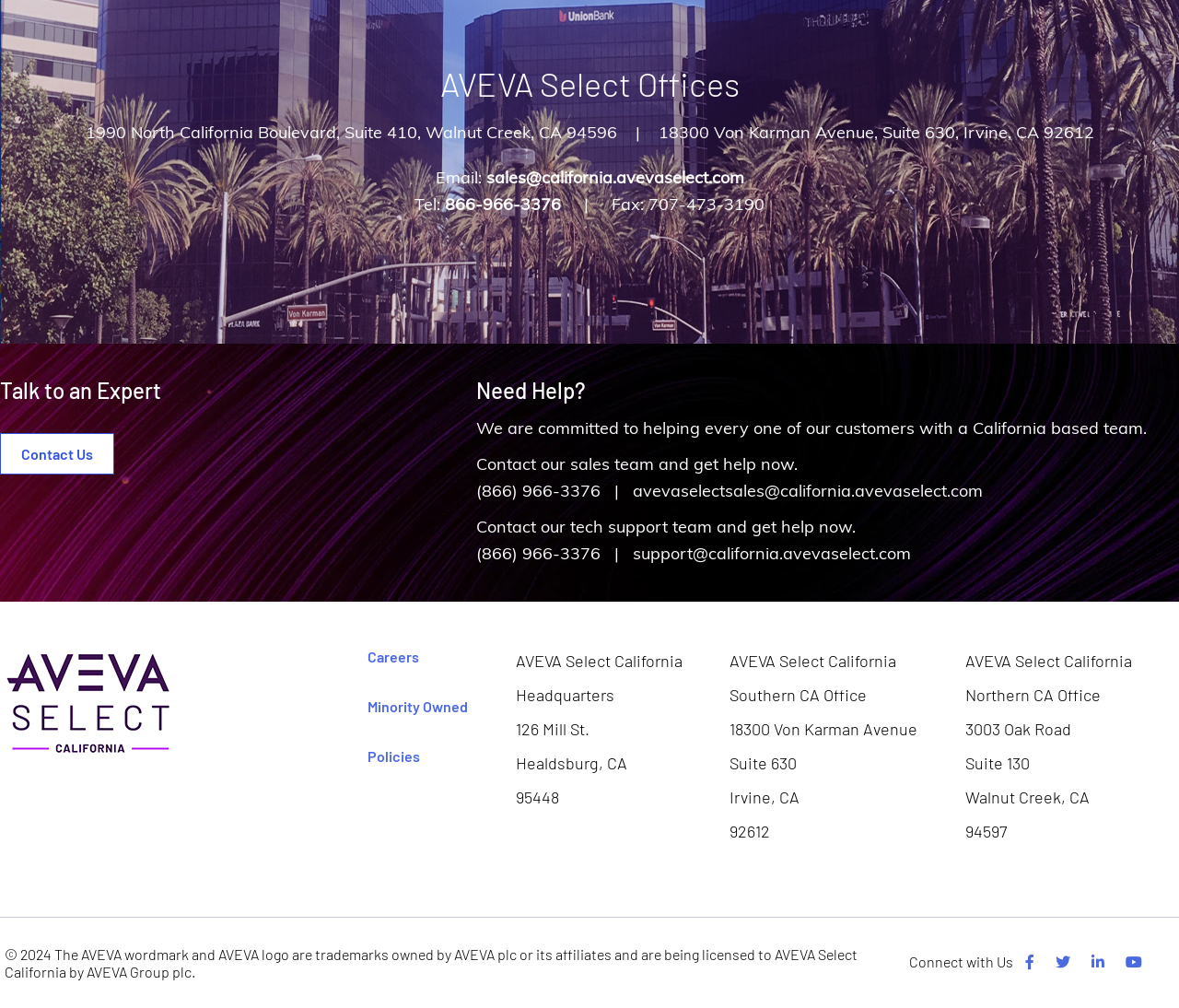Show me the bounding box coordinates of the clickable region to achieve the task as per the instruction: "Email sales team".

[0.412, 0.165, 0.631, 0.186]